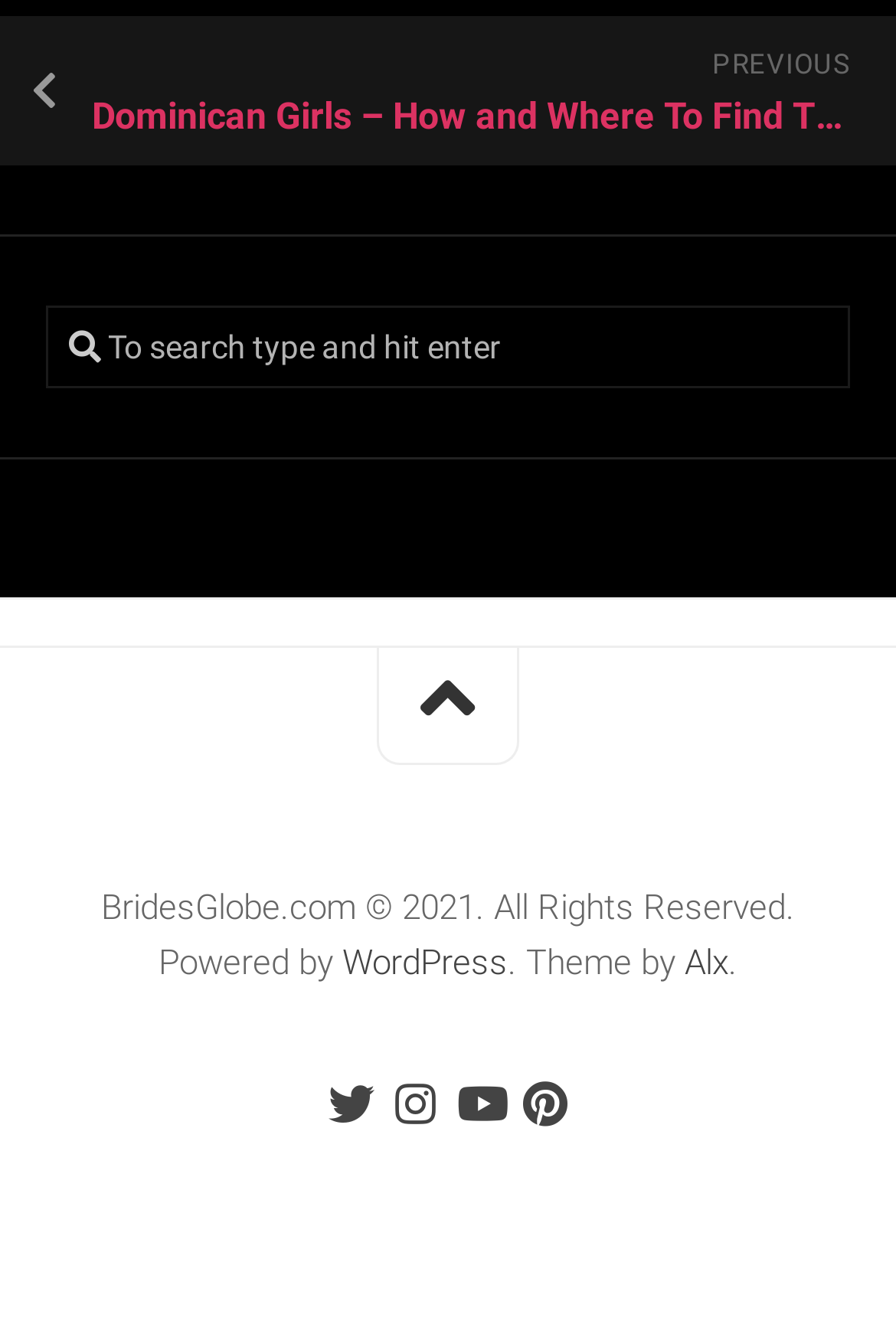What is the purpose of the textbox?
Answer the question based on the image using a single word or a brief phrase.

To search